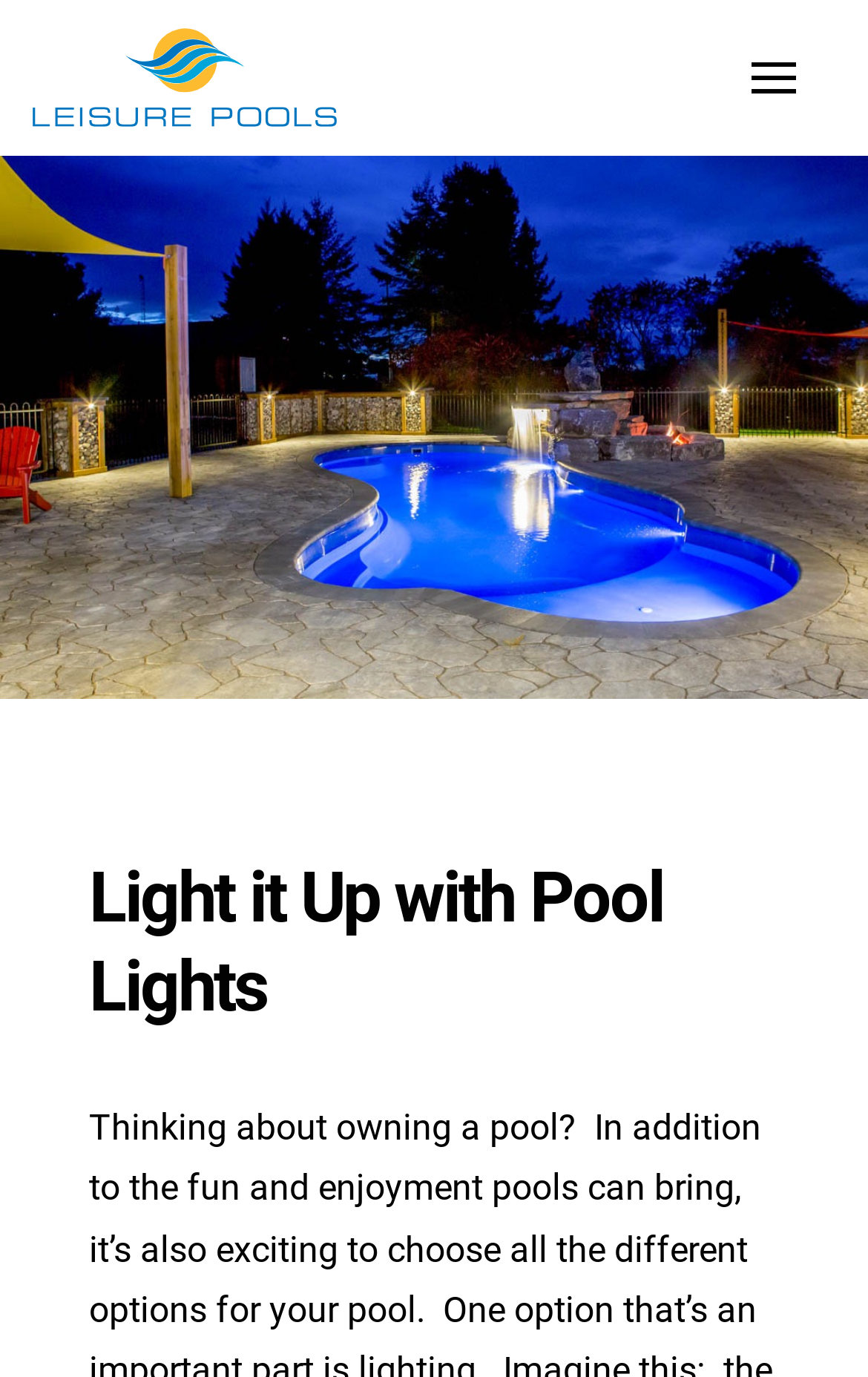Locate the bounding box coordinates of the segment that needs to be clicked to meet this instruction: "Toggle the navigation menu".

[0.866, 0.008, 0.969, 0.105]